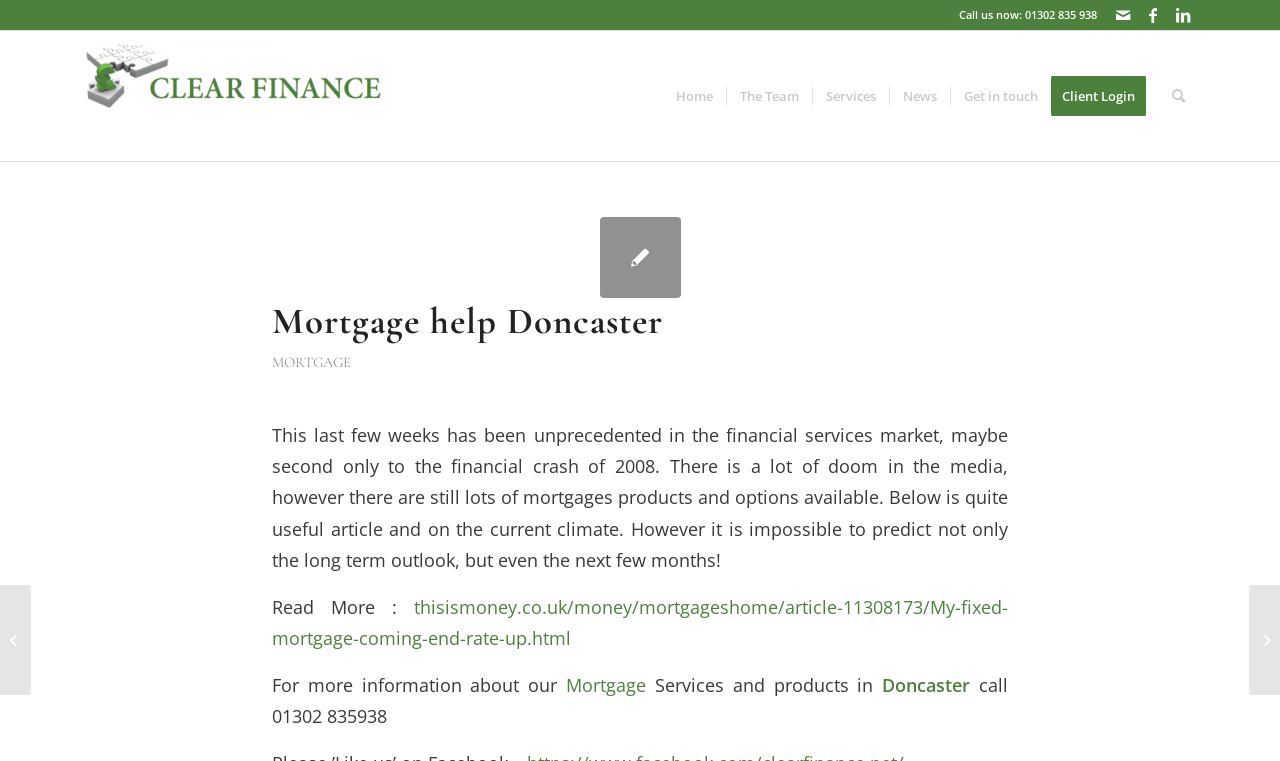Locate the bounding box coordinates of the element I should click to achieve the following instruction: "Click on the 'Get in touch' menu item".

[0.742, 0.041, 0.821, 0.212]